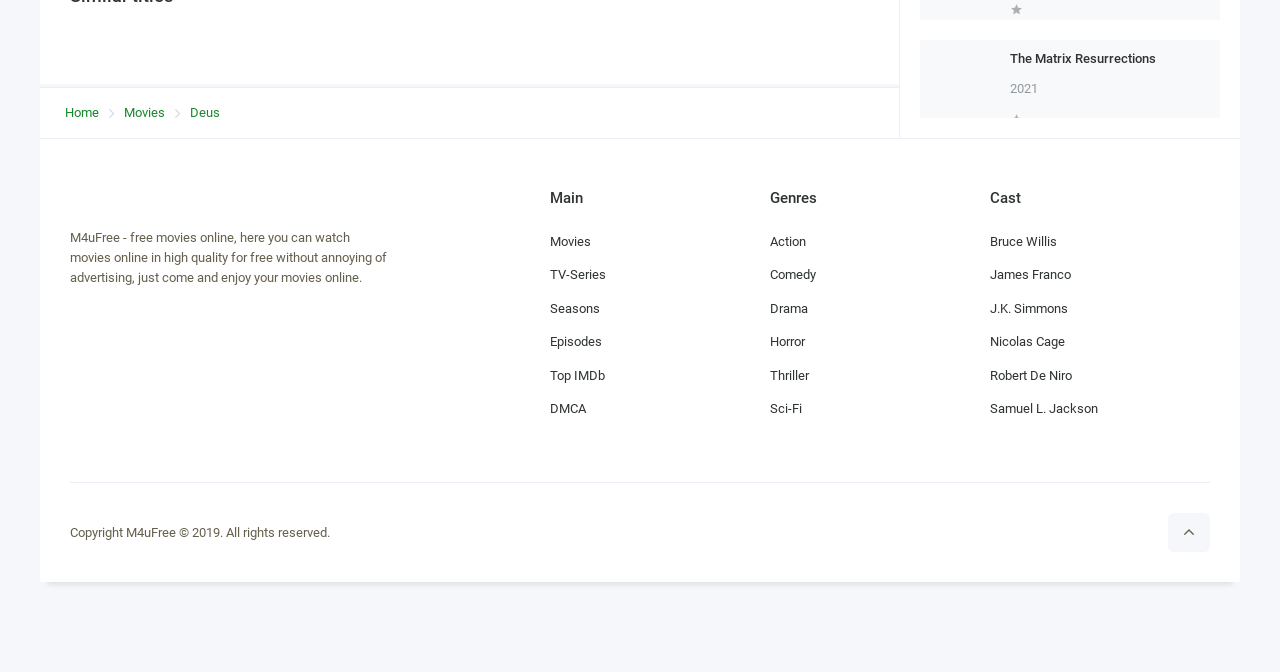Provide the bounding box coordinates of the HTML element described as: "Samuel L. Jackson". The bounding box coordinates should be four float numbers between 0 and 1, i.e., [left, top, right, bottom].

[0.773, 0.584, 0.945, 0.634]